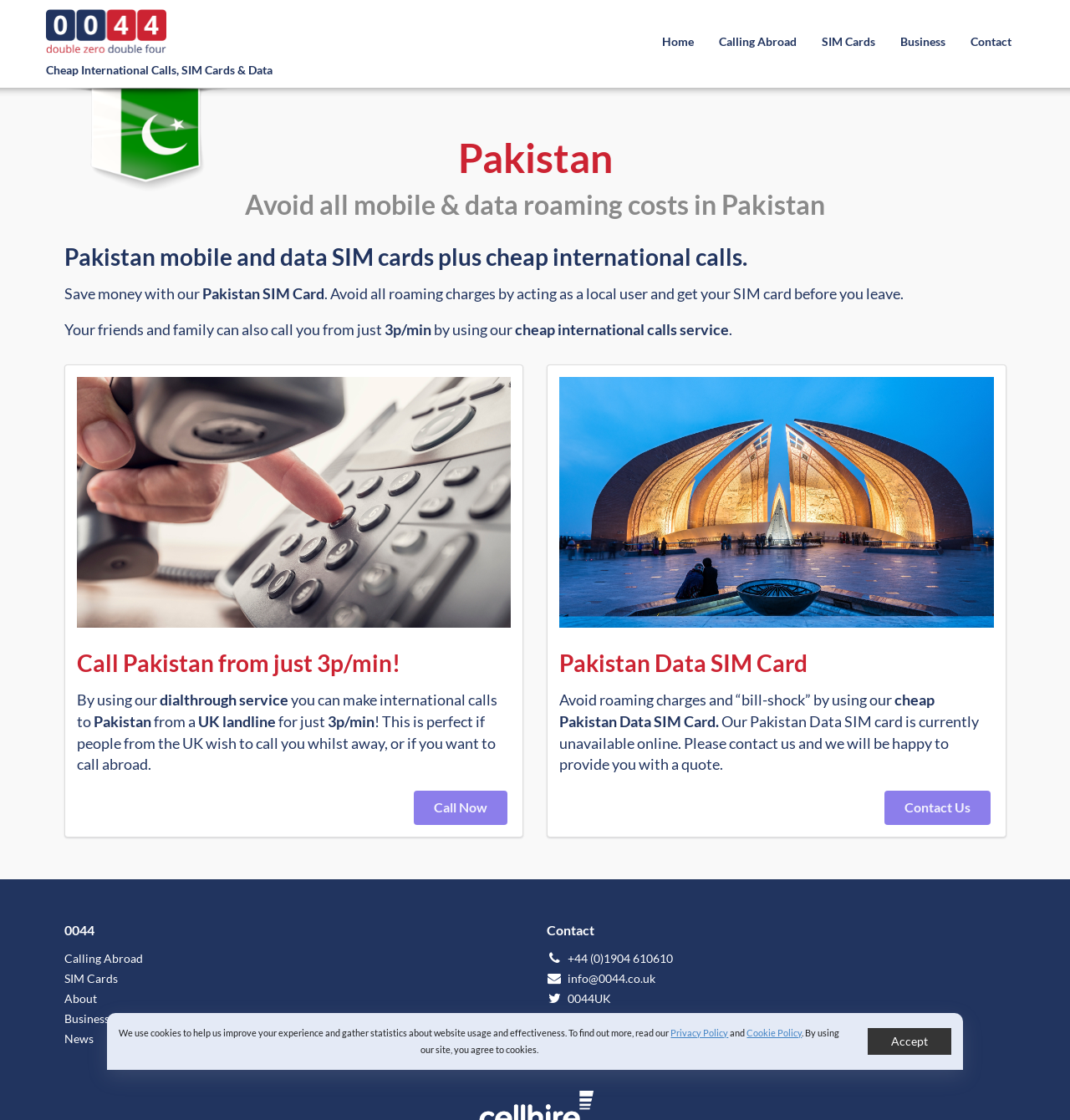Please mark the bounding box coordinates of the area that should be clicked to carry out the instruction: "Click the 'Call Now' button".

[0.387, 0.706, 0.474, 0.737]